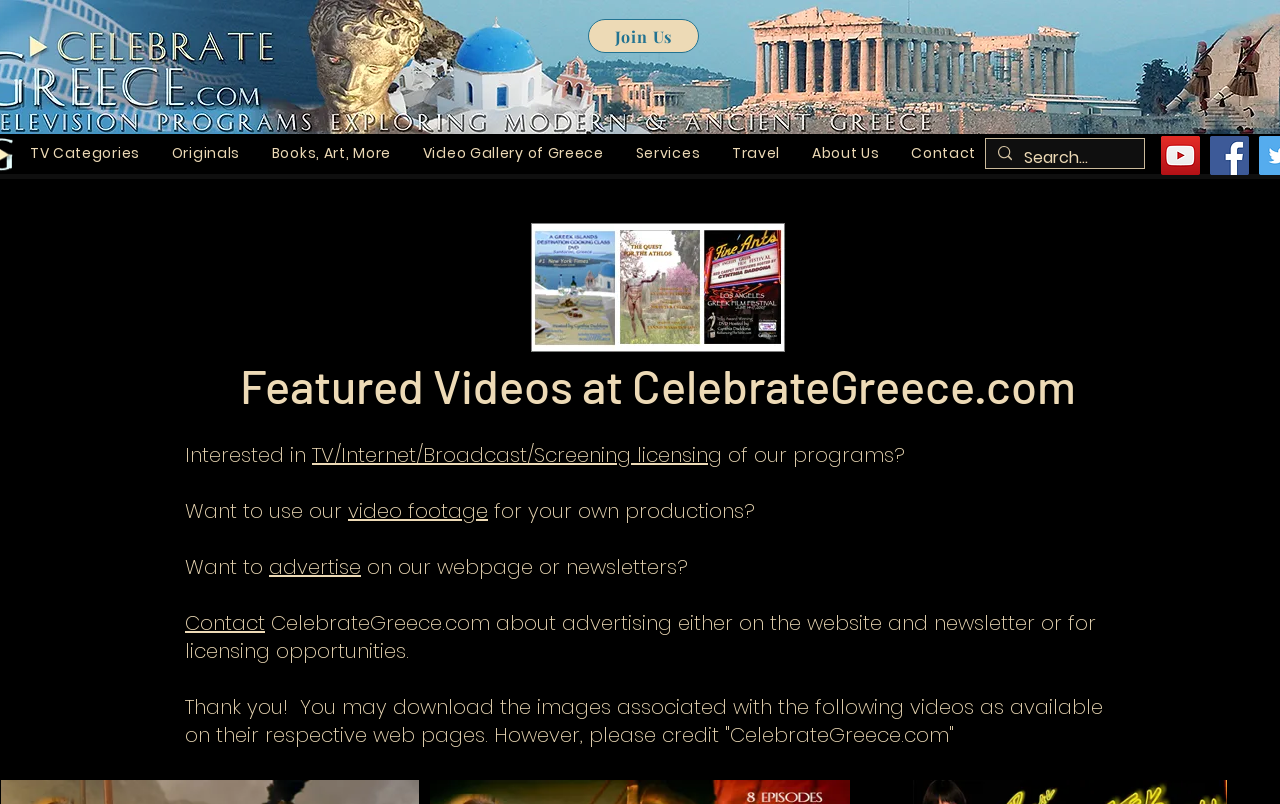Please identify the bounding box coordinates of the element's region that needs to be clicked to fulfill the following instruction: "Click the 'Home' link". The bounding box coordinates should consist of four float numbers between 0 and 1, i.e., [left, top, right, bottom].

None